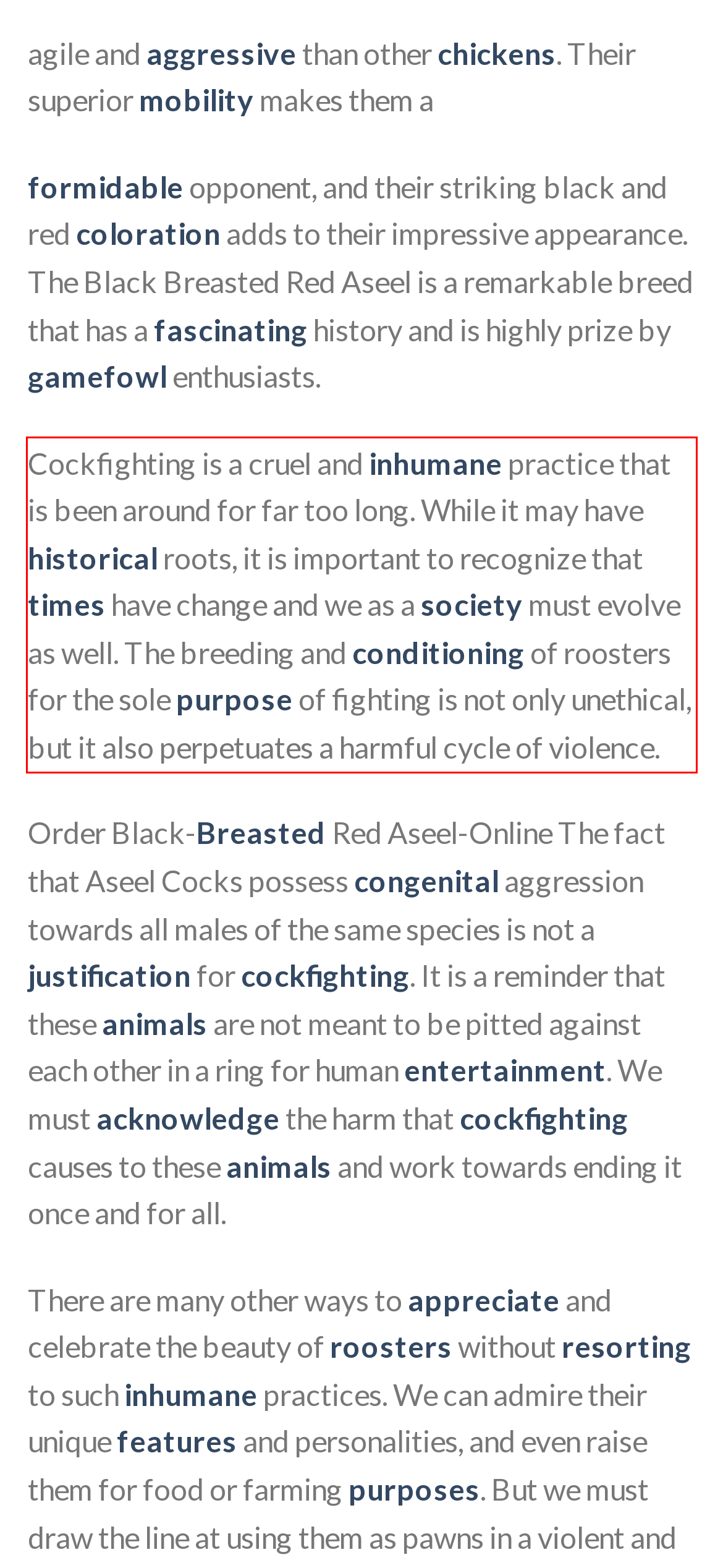Given a screenshot of a webpage with a red bounding box, please identify and retrieve the text inside the red rectangle.

Cockfighting is a cruel and inhumane practice that is been around for far too long. While it may have historical roots, it is important to recognize that times have change and we as a society must evolve as well. The breeding and conditioning of roosters for the sole purpose of fighting is not only unethical, but it also perpetuates a harmful cycle of violence.